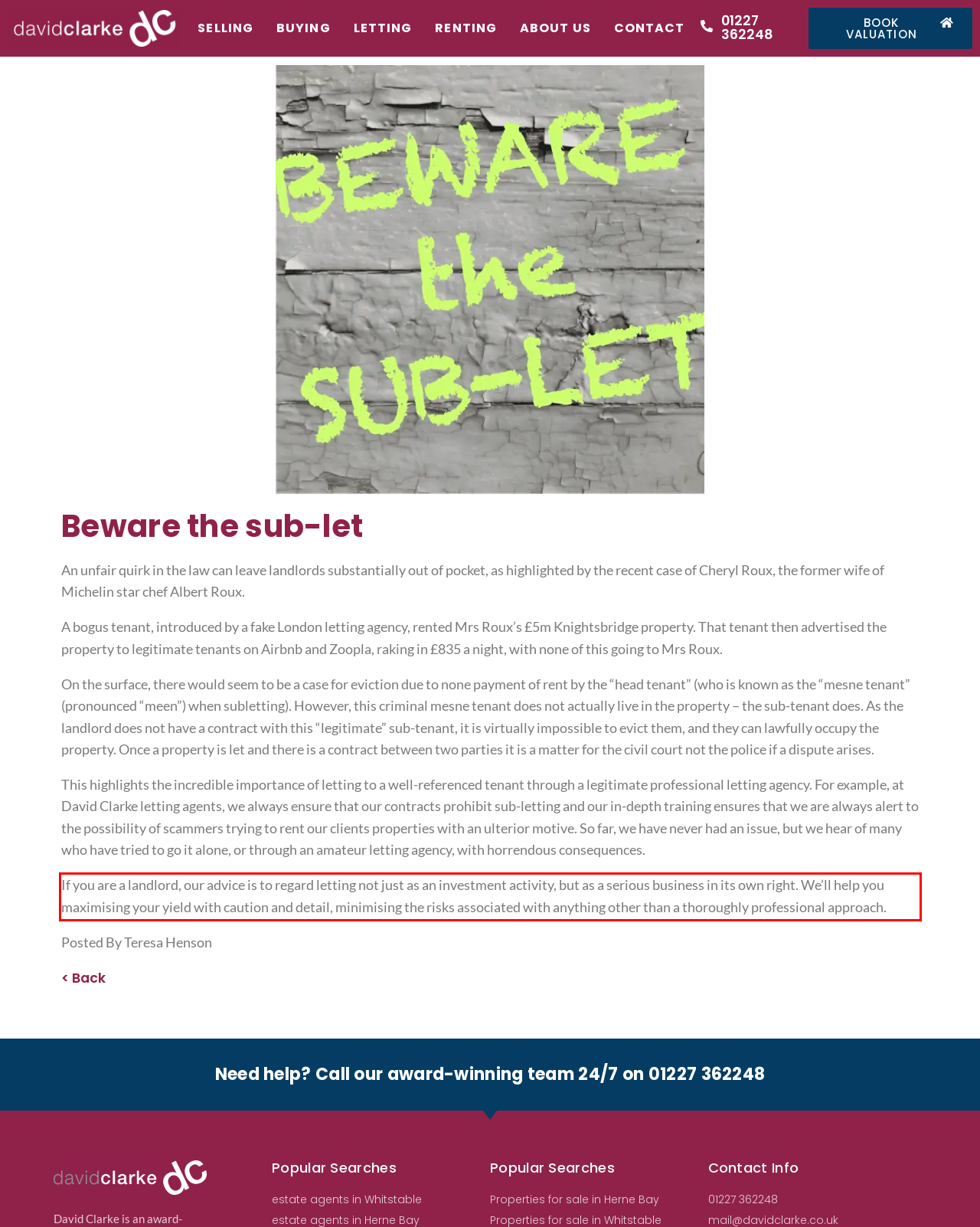Using the webpage screenshot, recognize and capture the text within the red bounding box.

If you are a landlord, our advice is to regard letting not just as an investment activity, but as a serious business in its own right. We’ll help you maximising your yield with caution and detail, minimising the risks associated with anything other than a thoroughly professional approach.